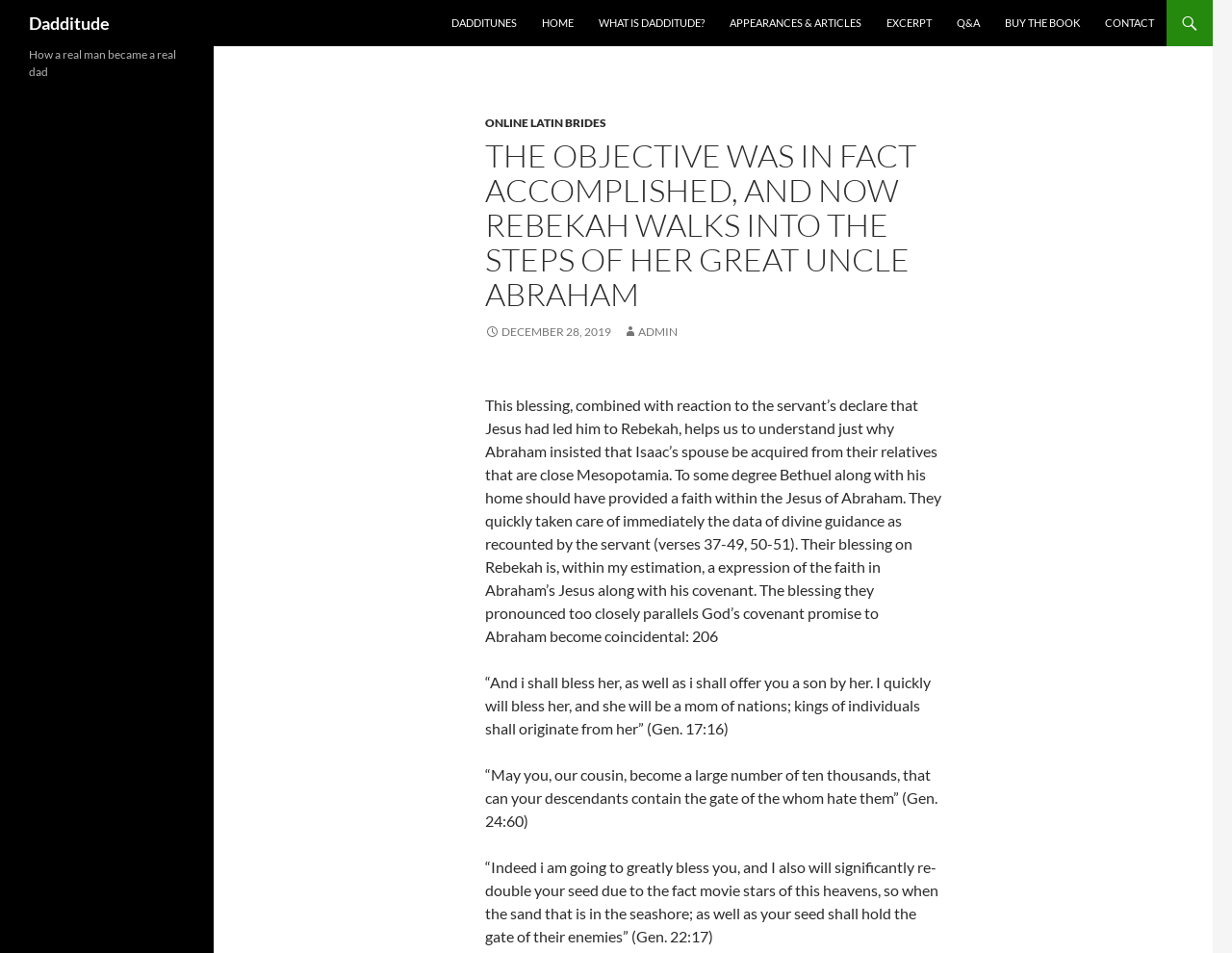Determine the bounding box coordinates (top-left x, top-left y, bottom-right x, bottom-right y) of the UI element described in the following text: Online Latin Brides

[0.394, 0.121, 0.492, 0.136]